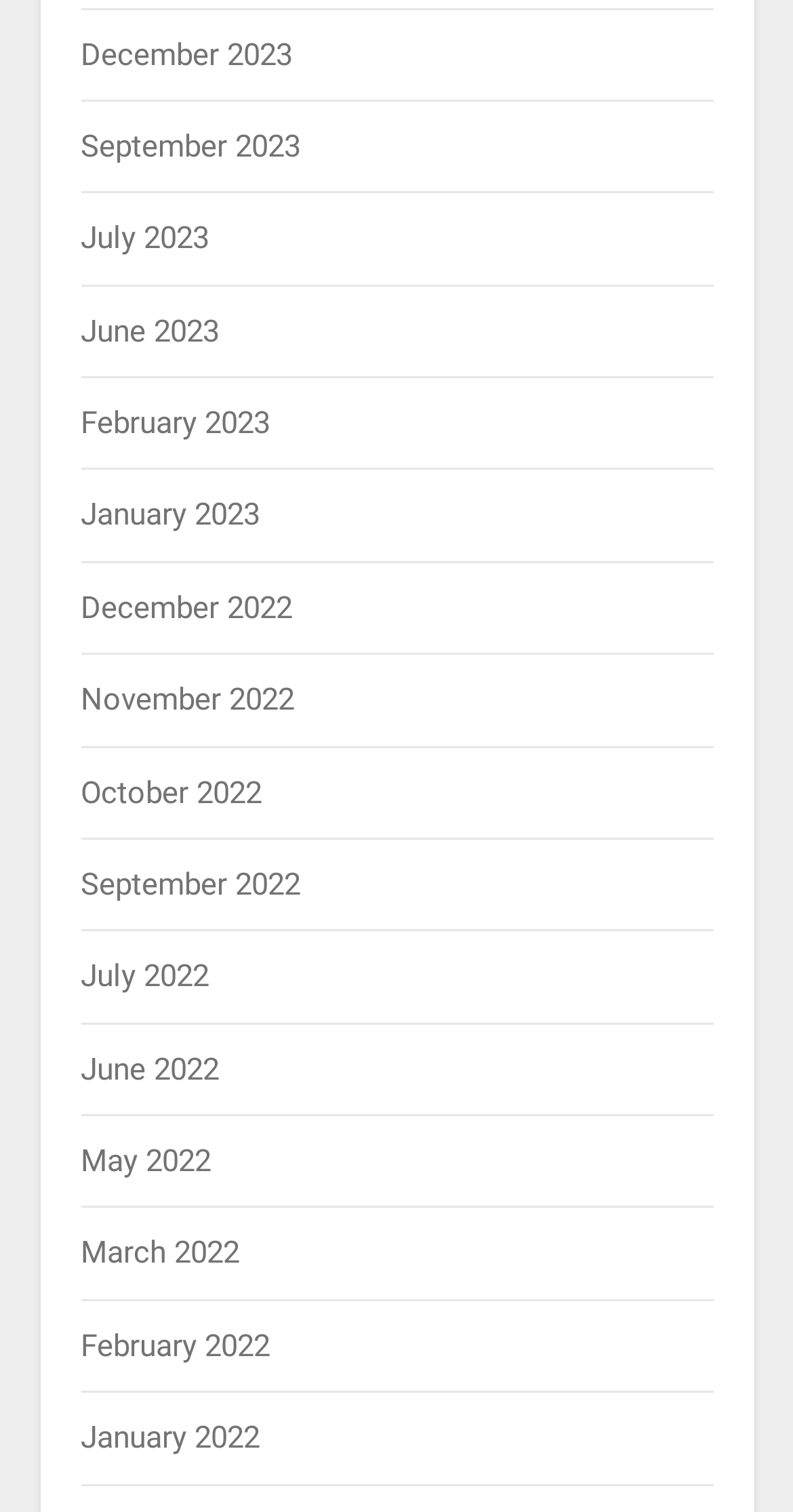Give the bounding box coordinates for the element described by: "Terms And Conditions".

None